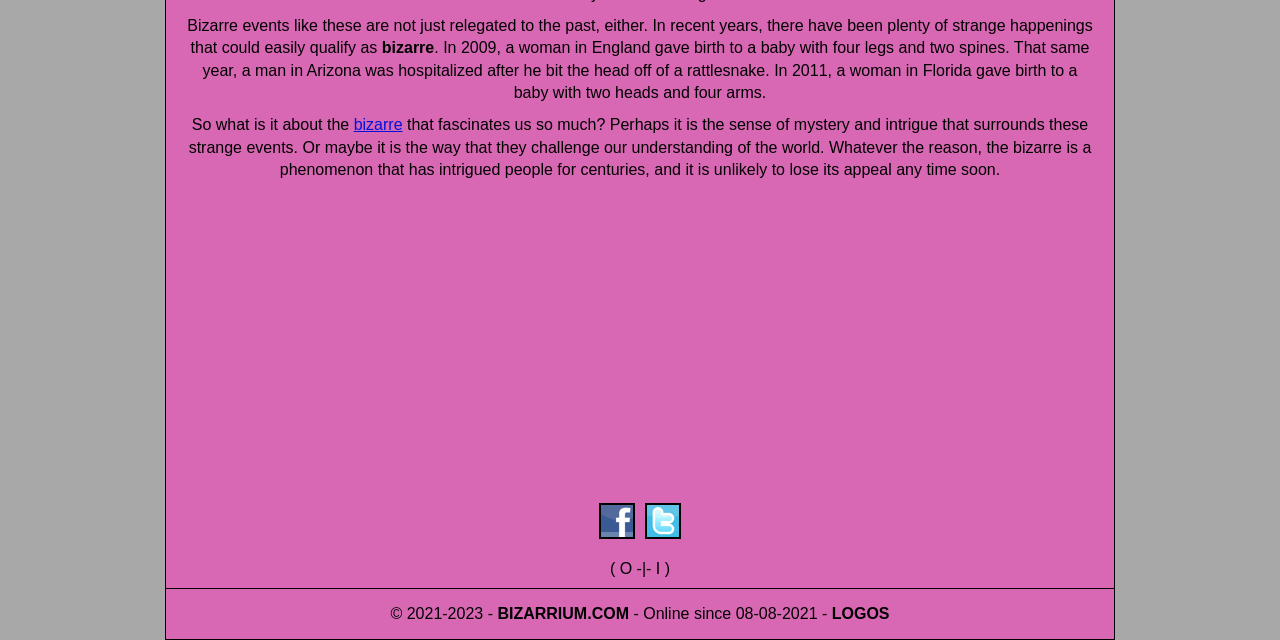Extract the bounding box coordinates for the HTML element that matches this description: "LOGOS". The coordinates should be four float numbers between 0 and 1, i.e., [left, top, right, bottom].

[0.65, 0.945, 0.695, 0.972]